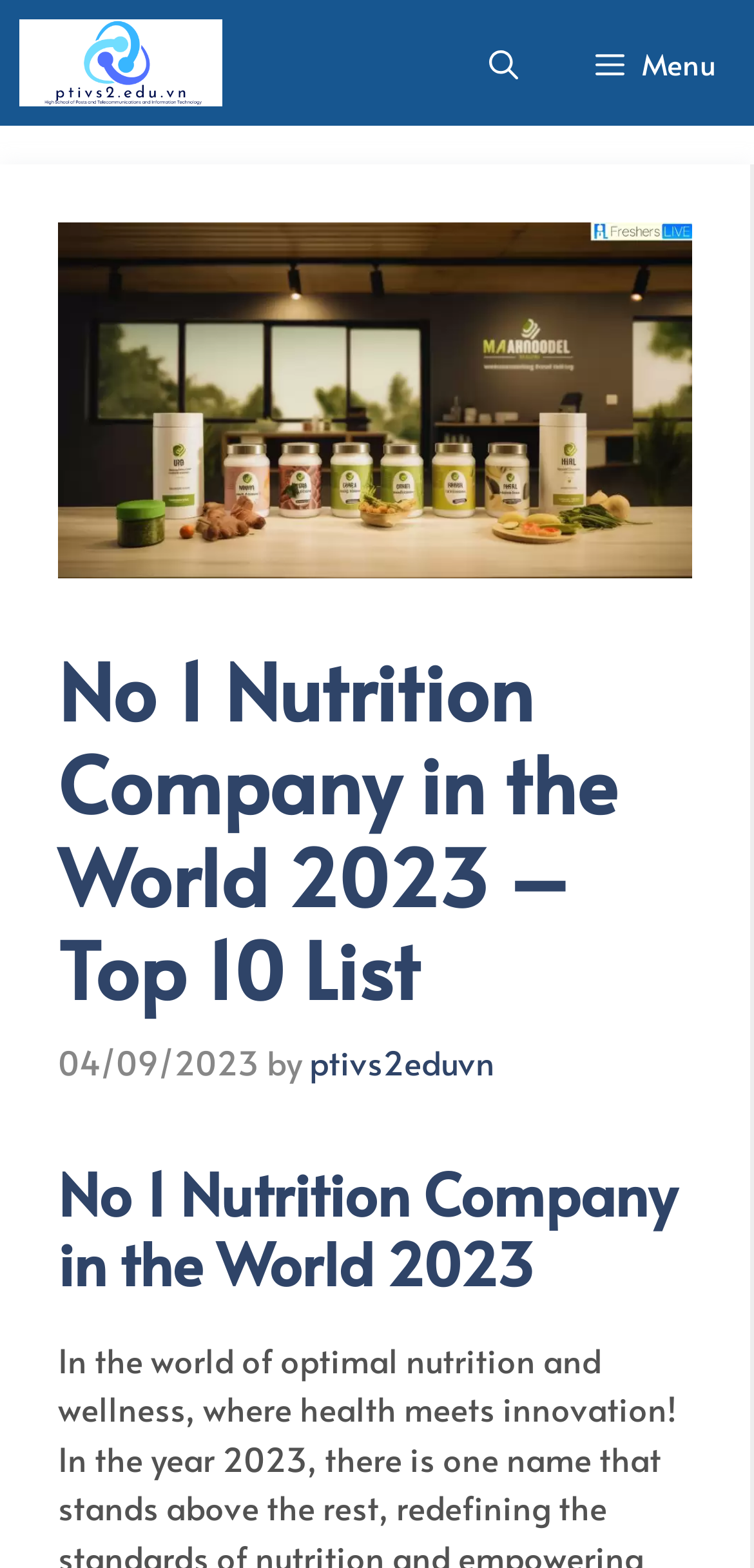Using a single word or phrase, answer the following question: 
What is the date of the article?

04/09/2023